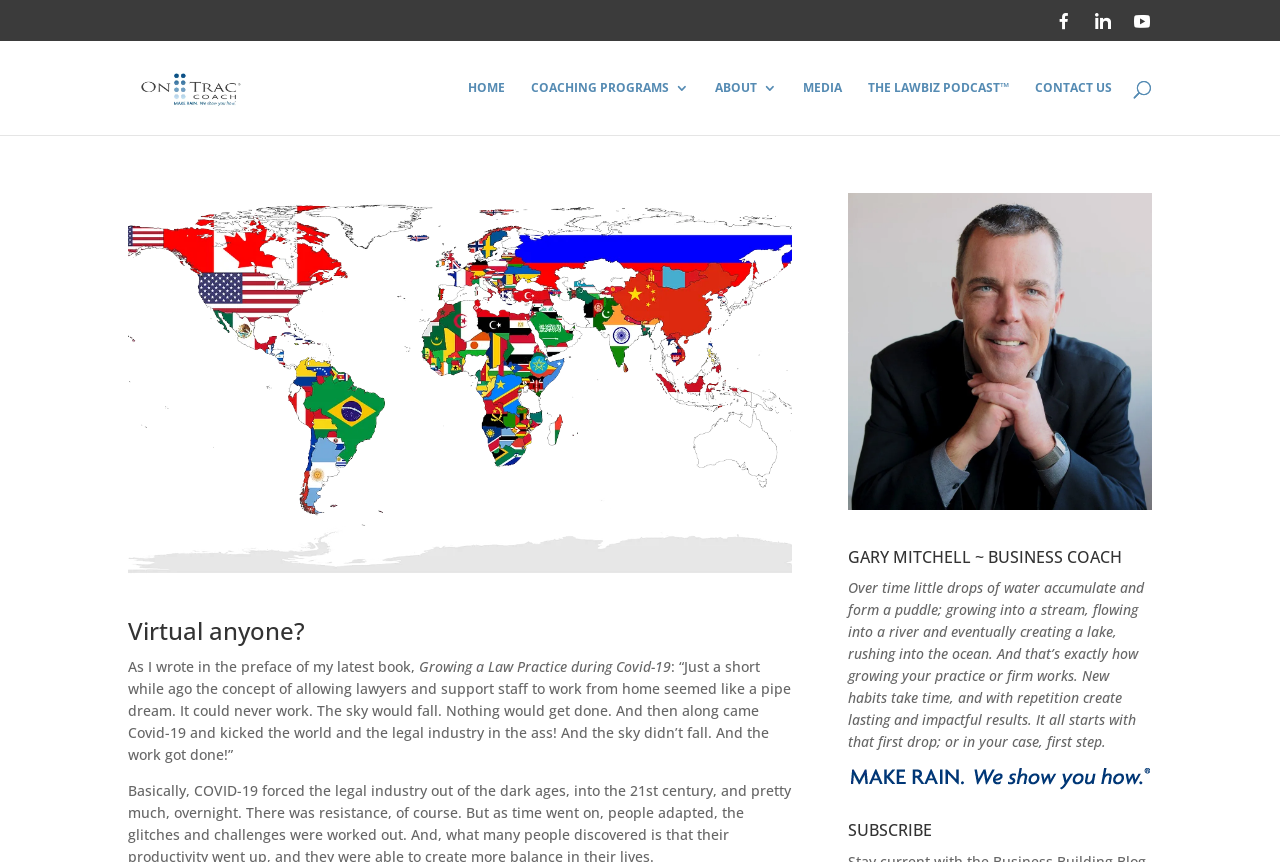Please identify the bounding box coordinates of the area that needs to be clicked to fulfill the following instruction: "Go to HOME page."

[0.366, 0.094, 0.395, 0.157]